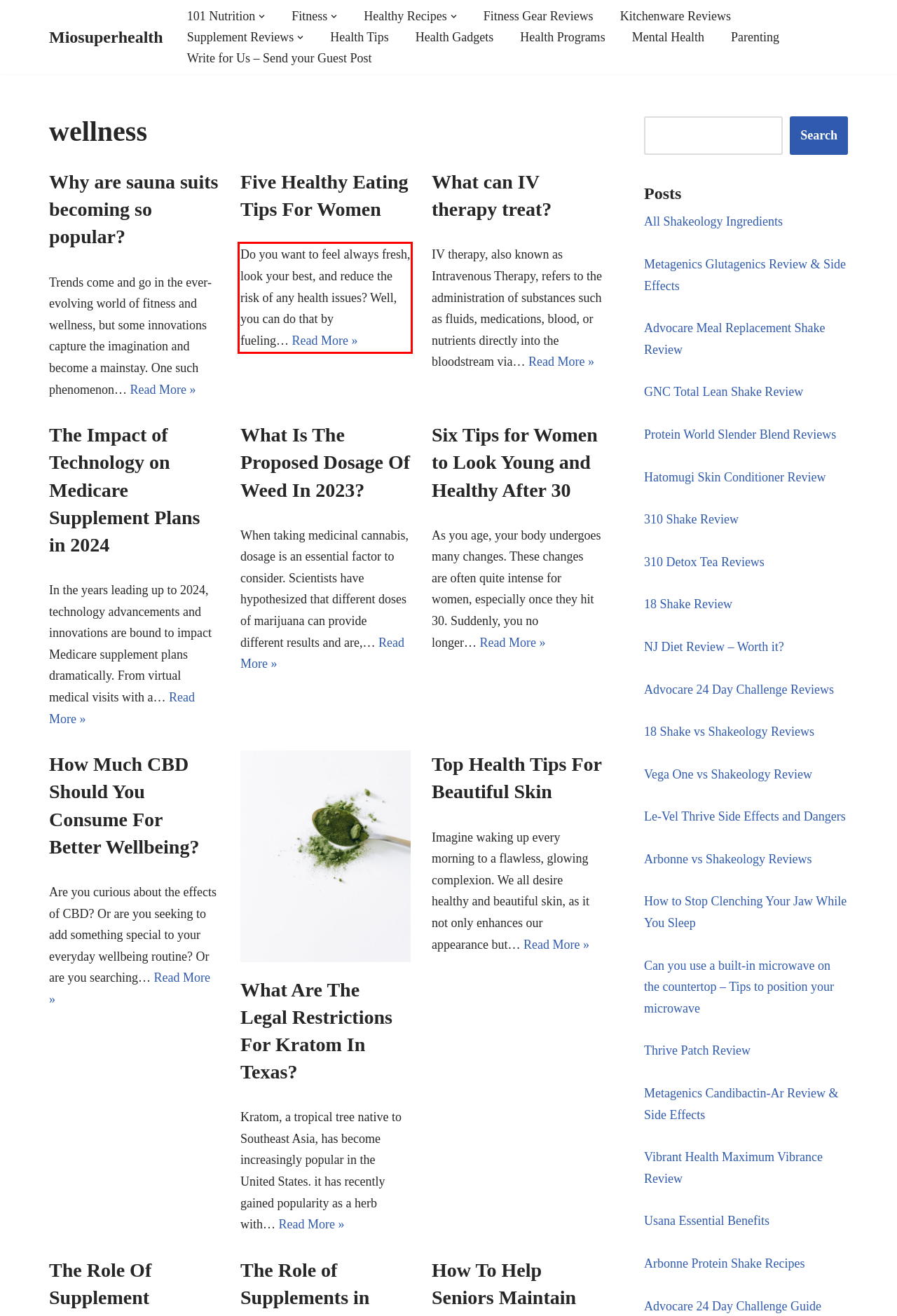Look at the webpage screenshot and recognize the text inside the red bounding box.

Do you want to feel always fresh, look your best, and reduce the risk of any health issues? Well, you can do that by fueling… Read More » Five Healthy Eating Tips For Women